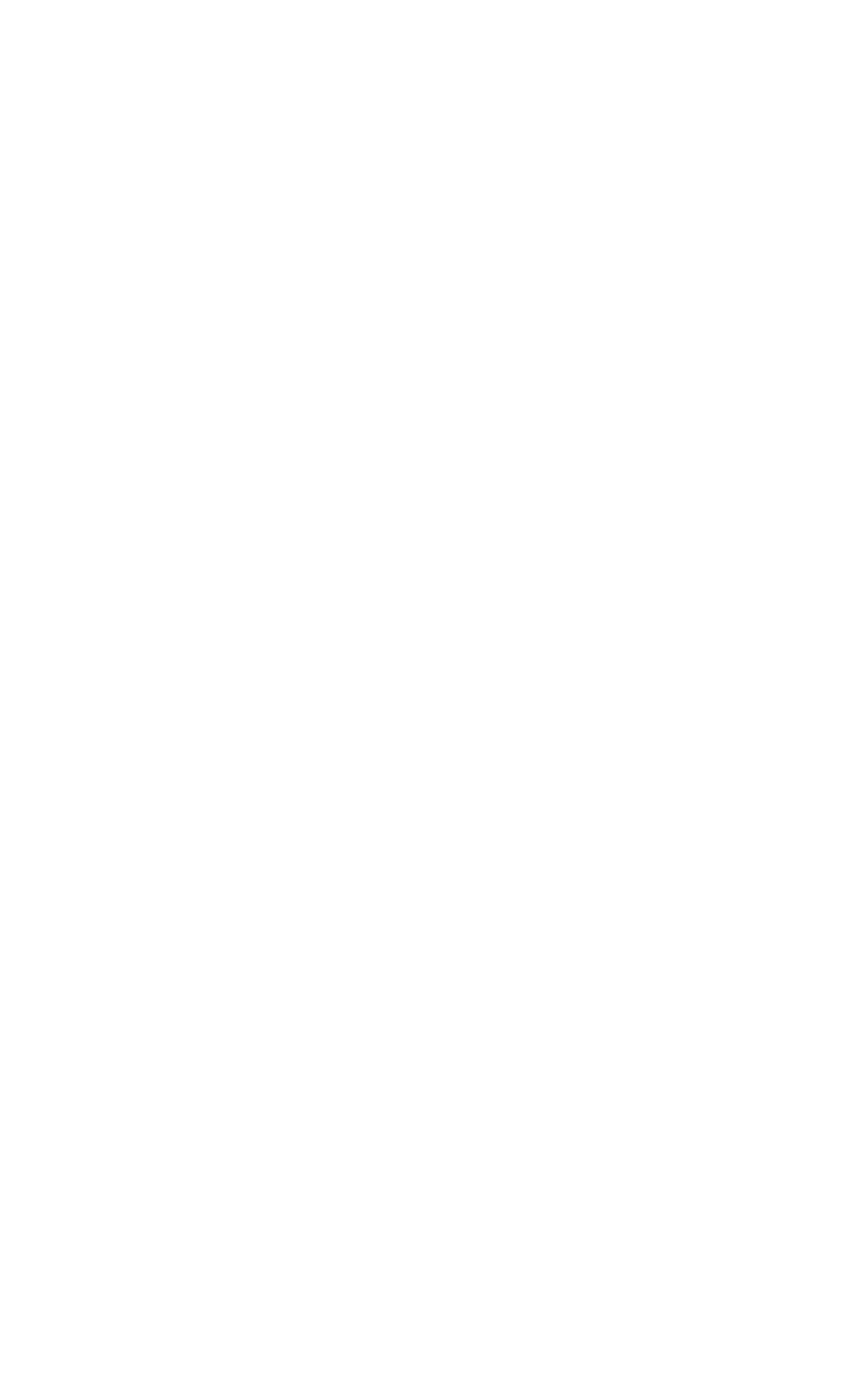Please give a concise answer to this question using a single word or phrase: 
How many Linux distributions are listed?

30